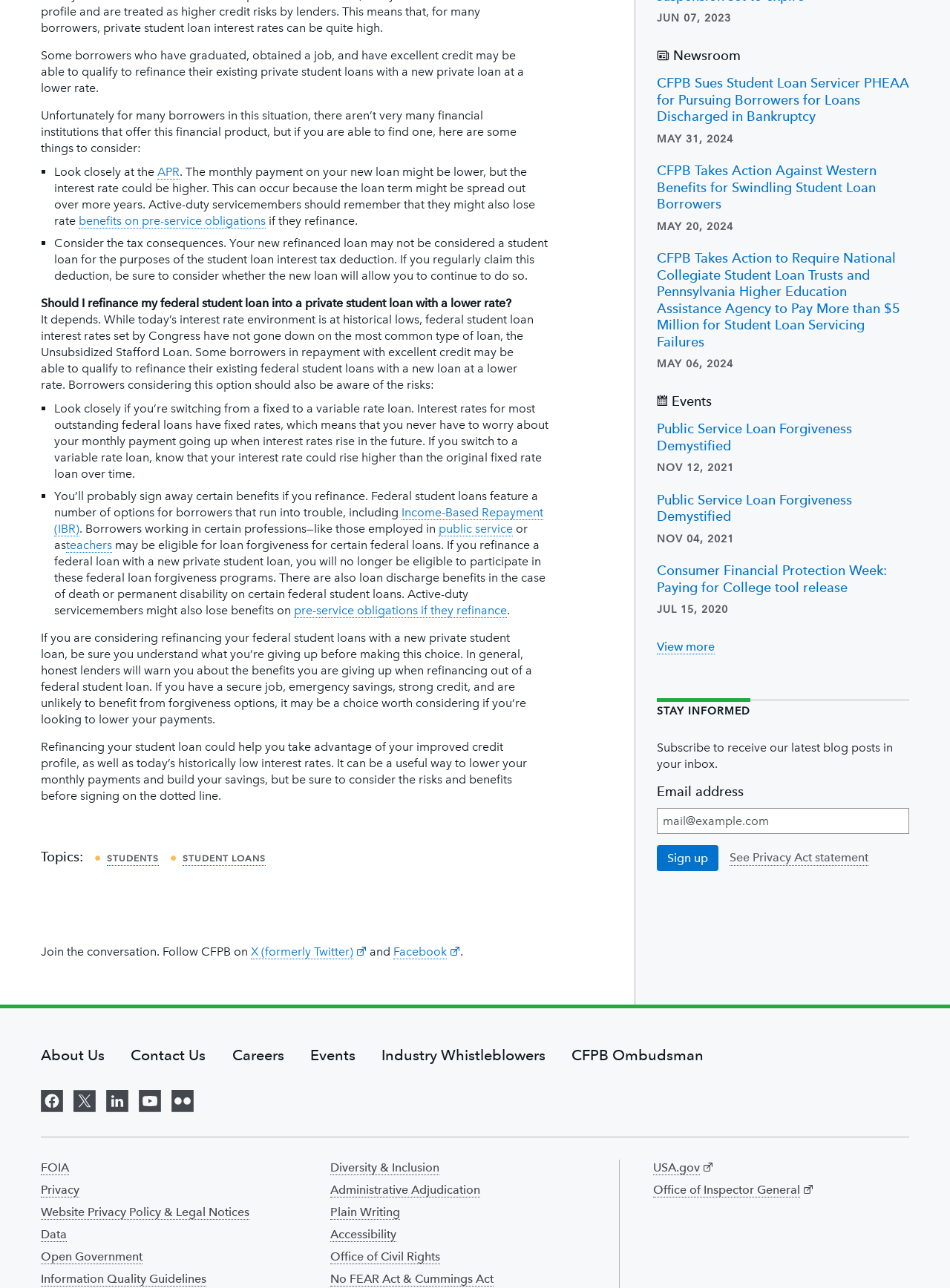Find the coordinates for the bounding box of the element with this description: "aria-label="Visit us on Flickr"".

[0.18, 0.845, 0.204, 0.865]